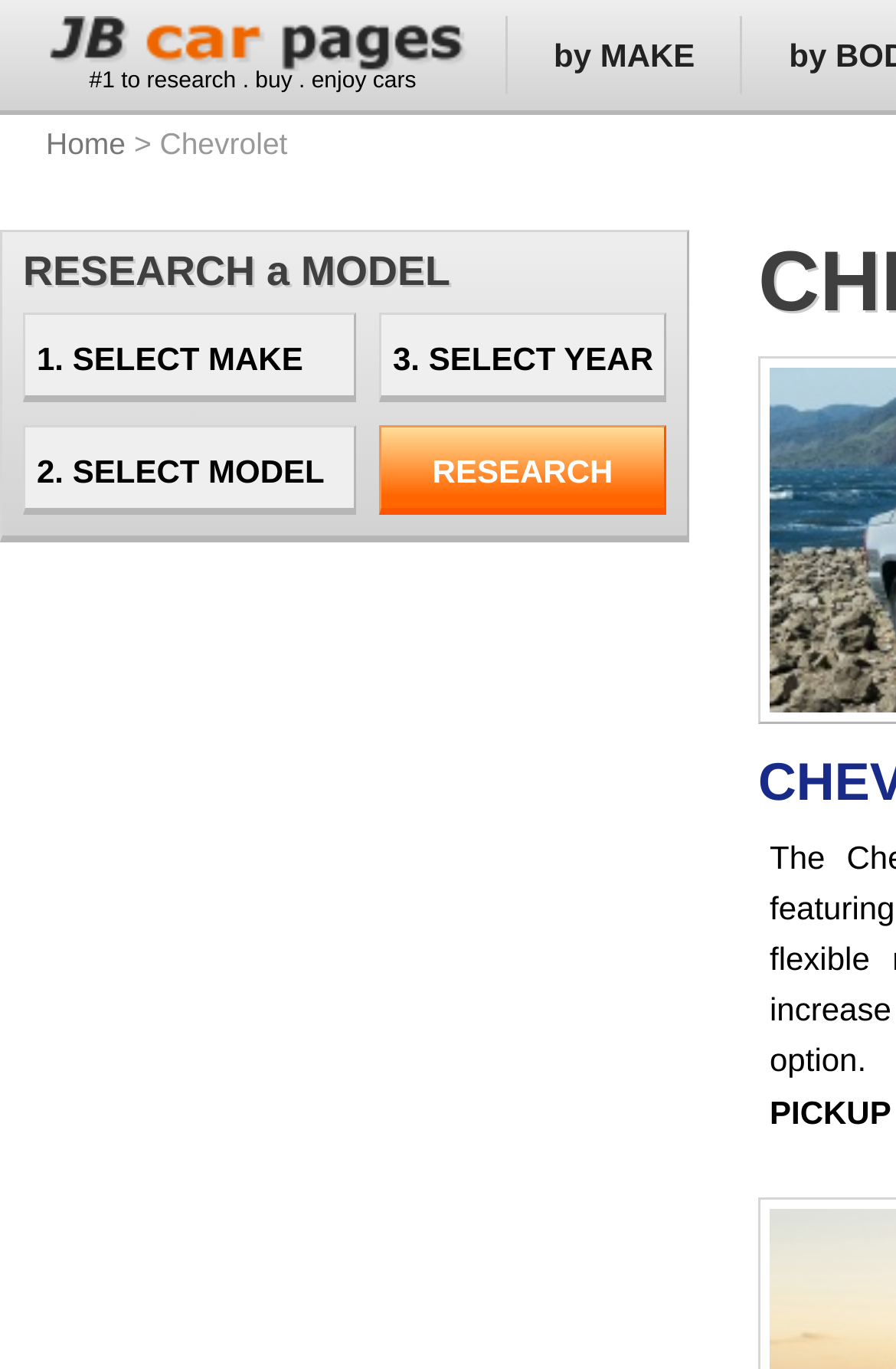Please give a succinct answer to the question in one word or phrase:
What is the brand of car being researched?

Chevrolet